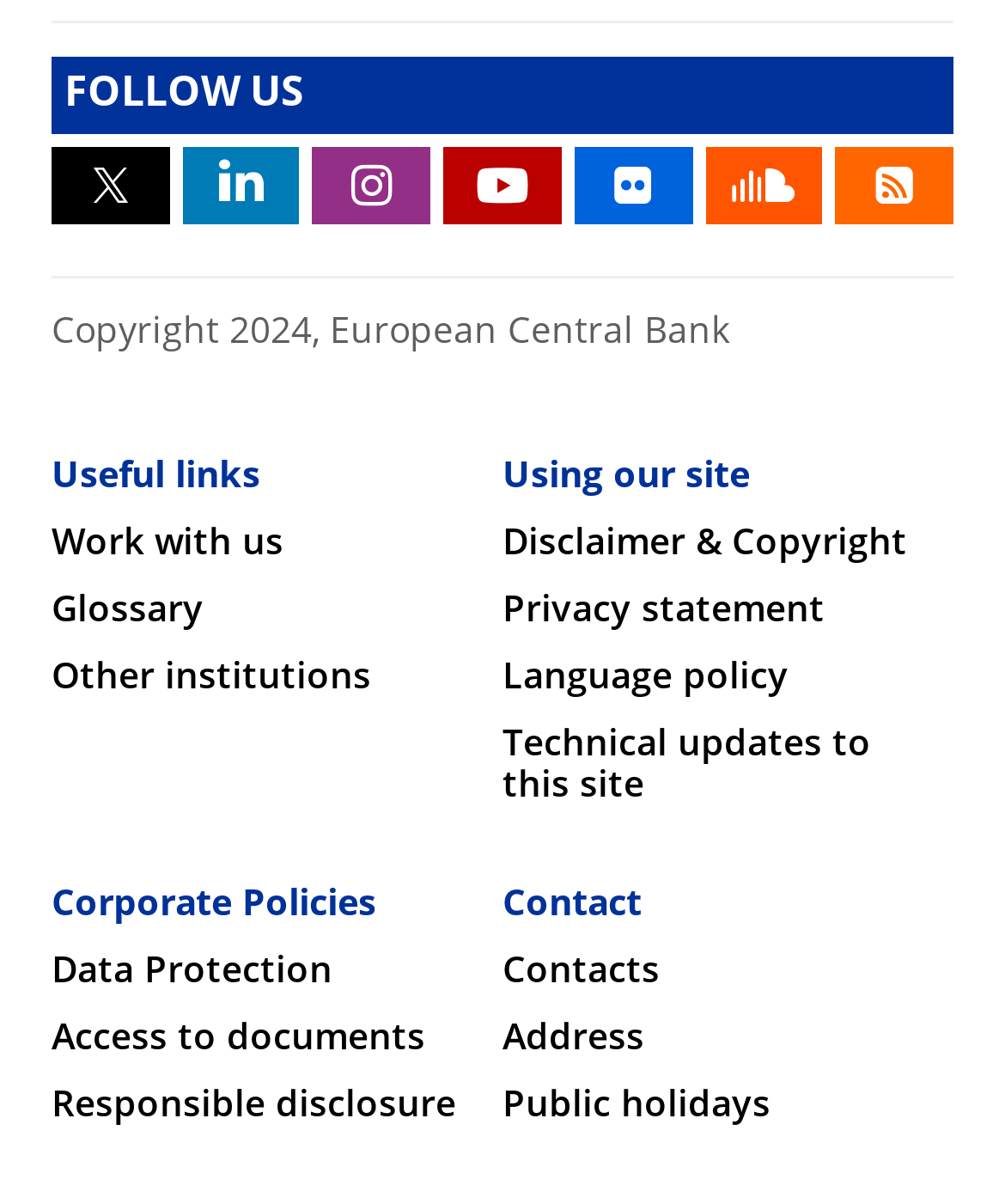Specify the bounding box coordinates (top-left x, top-left y, bottom-right x, bottom-right y) of the UI element in the screenshot that matches this description: Glossary

[0.051, 0.493, 0.203, 0.523]